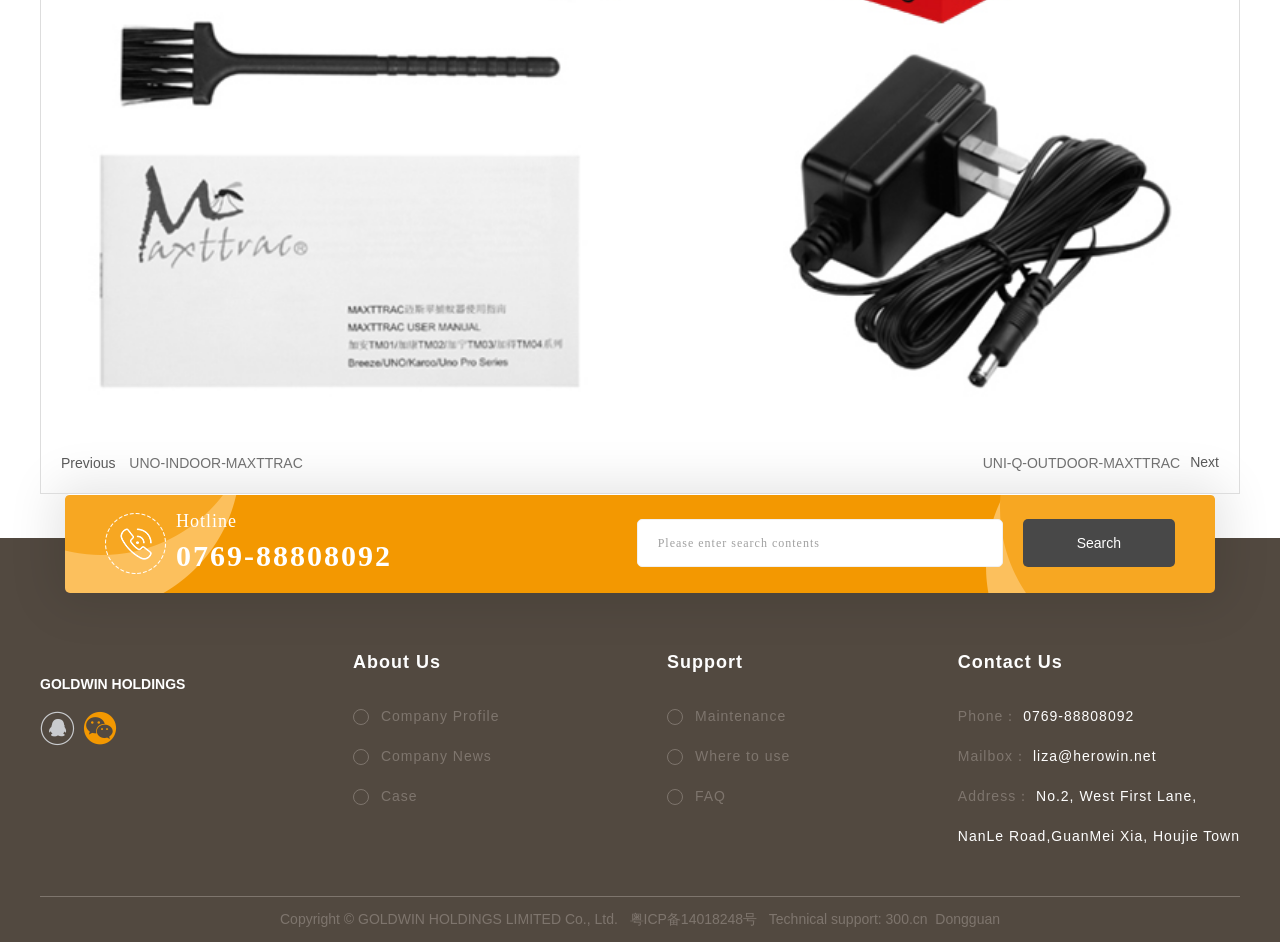Identify the bounding box coordinates of the part that should be clicked to carry out this instruction: "View 5-HT Receptors".

None